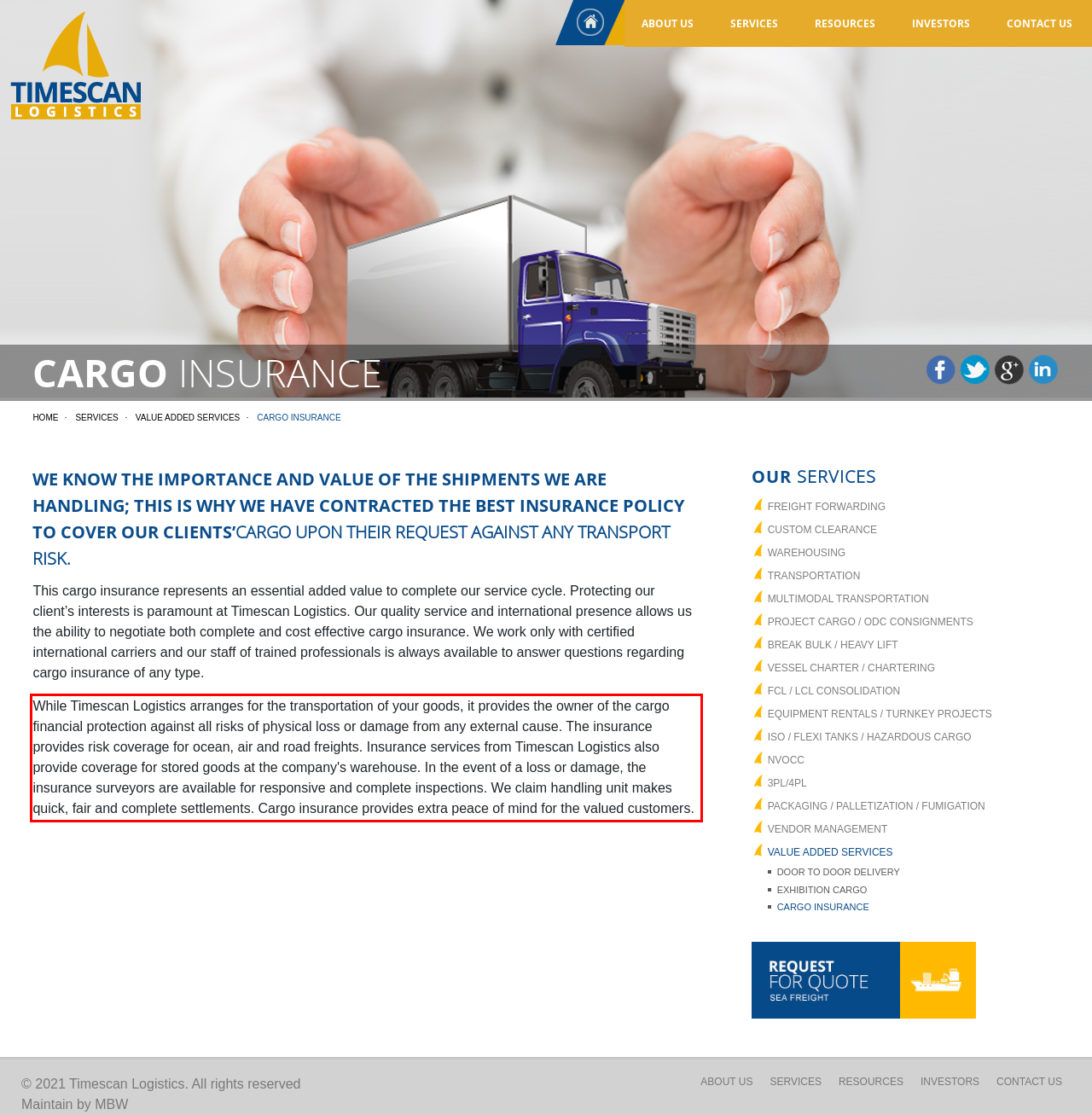Review the screenshot of the webpage and recognize the text inside the red rectangle bounding box. Provide the extracted text content.

While Timescan Logistics arranges for the transportation of your goods, it provides the owner of the cargo financial protection against all risks of physical loss or damage from any external cause. The insurance provides risk coverage for ocean, air and road freights. Insurance services from Timescan Logistics also provide coverage for stored goods at the company's warehouse. In the event of a loss or damage, the insurance surveyors are available for responsive and complete inspections. We claim handling unit makes quick, fair and complete settlements. Cargo insurance provides extra peace of mind for the valued customers.